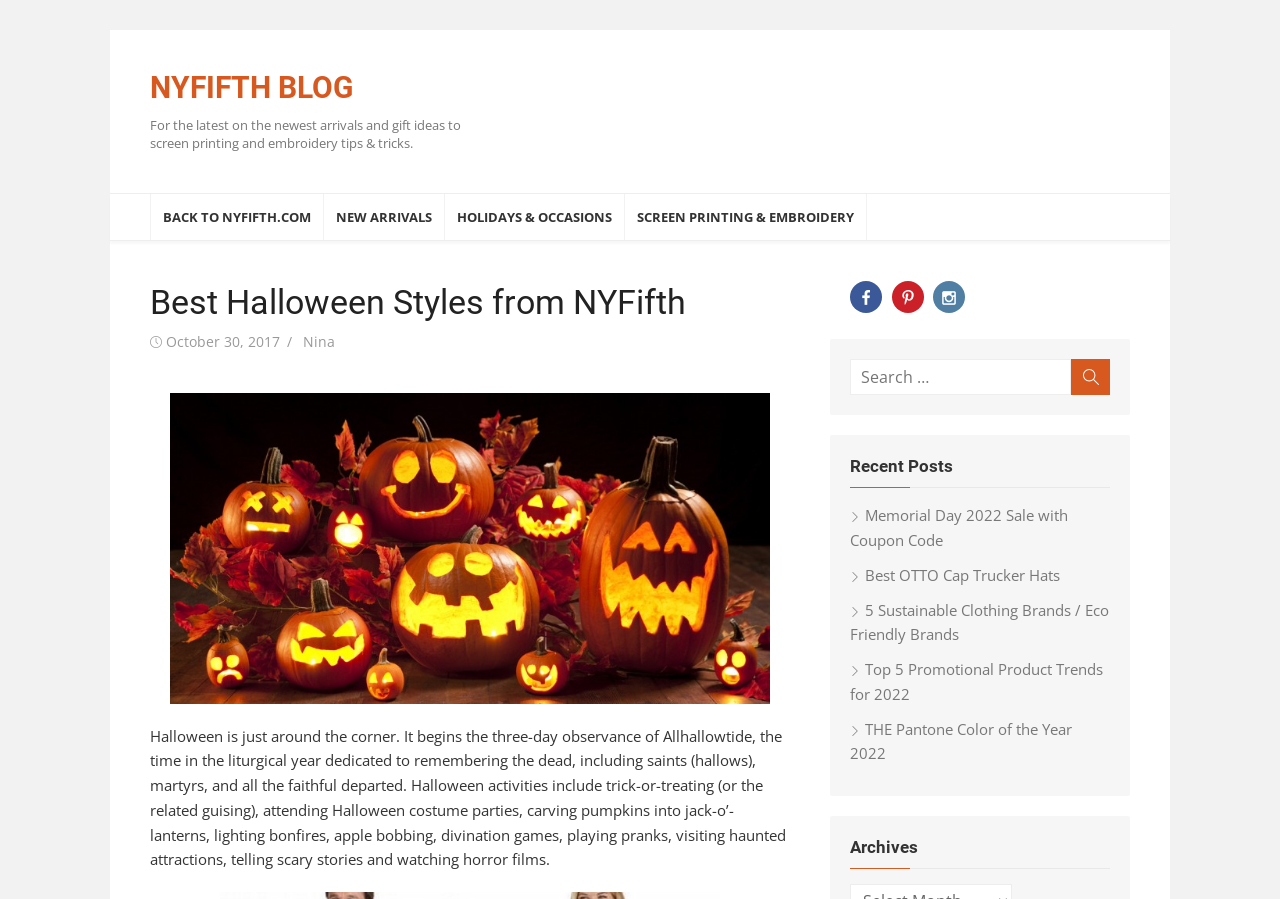Determine the main heading text of the webpage.

Best Halloween Styles from NYFifth